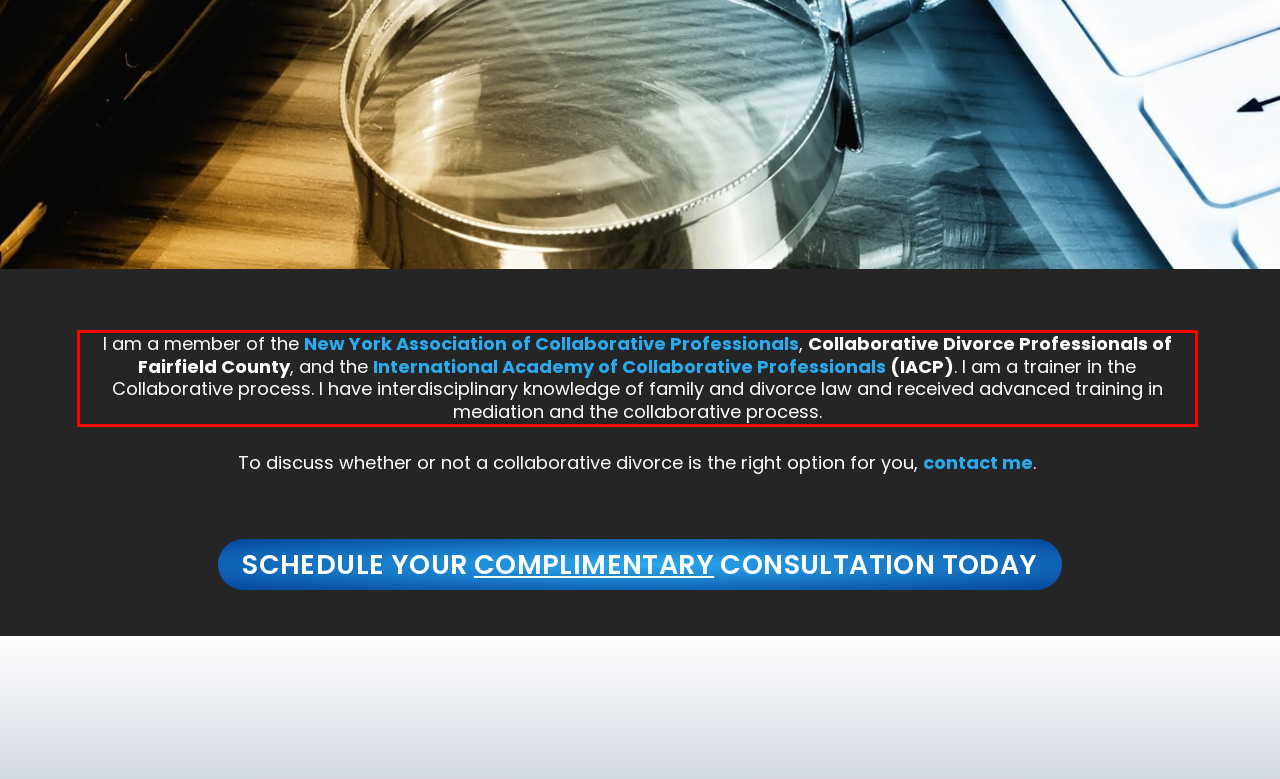Please analyze the provided webpage screenshot and perform OCR to extract the text content from the red rectangle bounding box.

I am a member of the New York Association of Collaborative Professionals, Collaborative Divorce Professionals of Fairfield County, and the International Academy of Collaborative Professionals (IACP). I am a trainer in the Collaborative process. I have interdisciplinary knowledge of family and divorce law and received advanced training in mediation and the collaborative process.